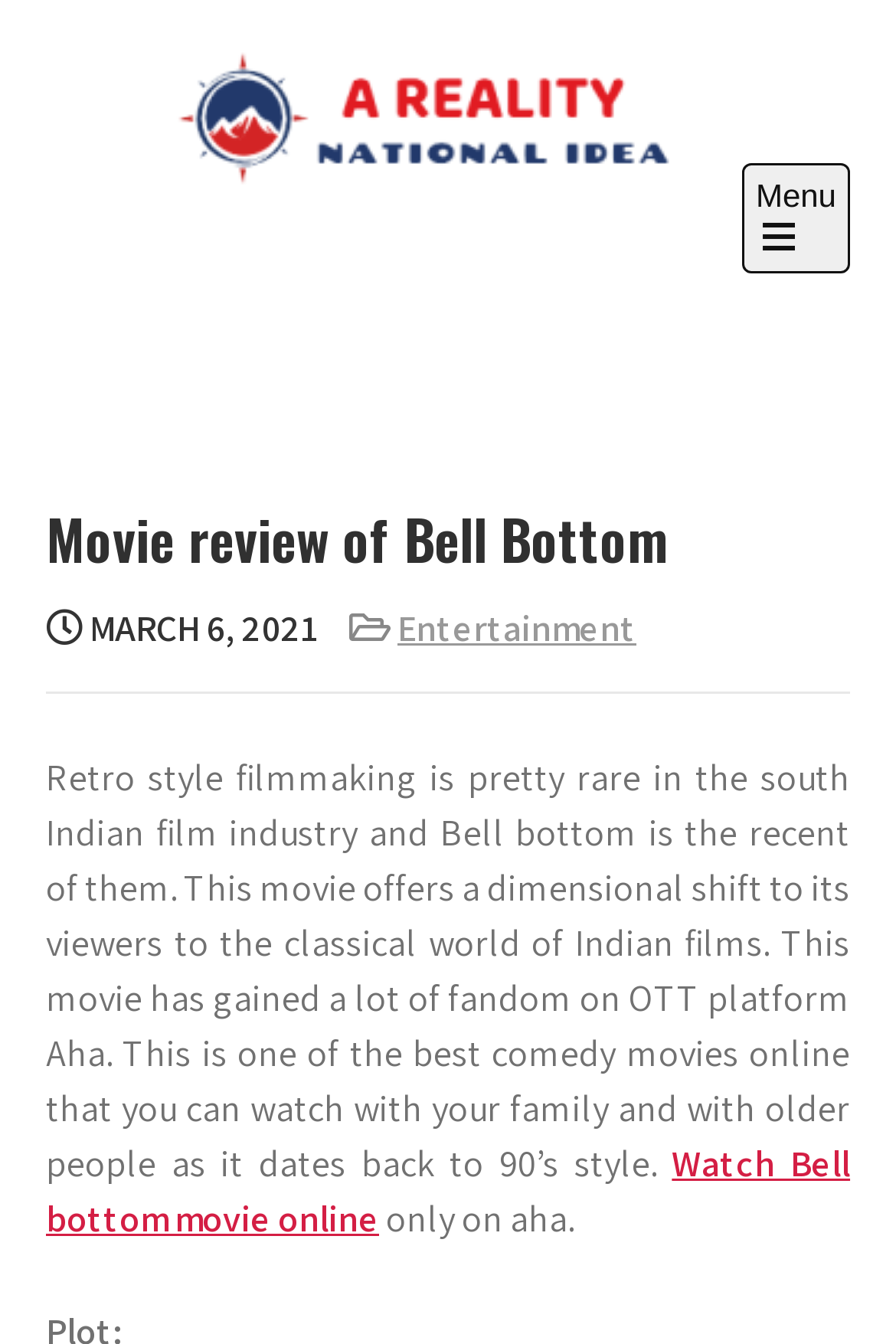What is the platform where the movie can be watched online?
Utilize the information in the image to give a detailed answer to the question.

The platform where the movie can be watched online can be found in the link 'Watch Bell bottom movie online' and also in the StaticText element 'only on aha.' which suggests that the movie is available on the Aha platform.